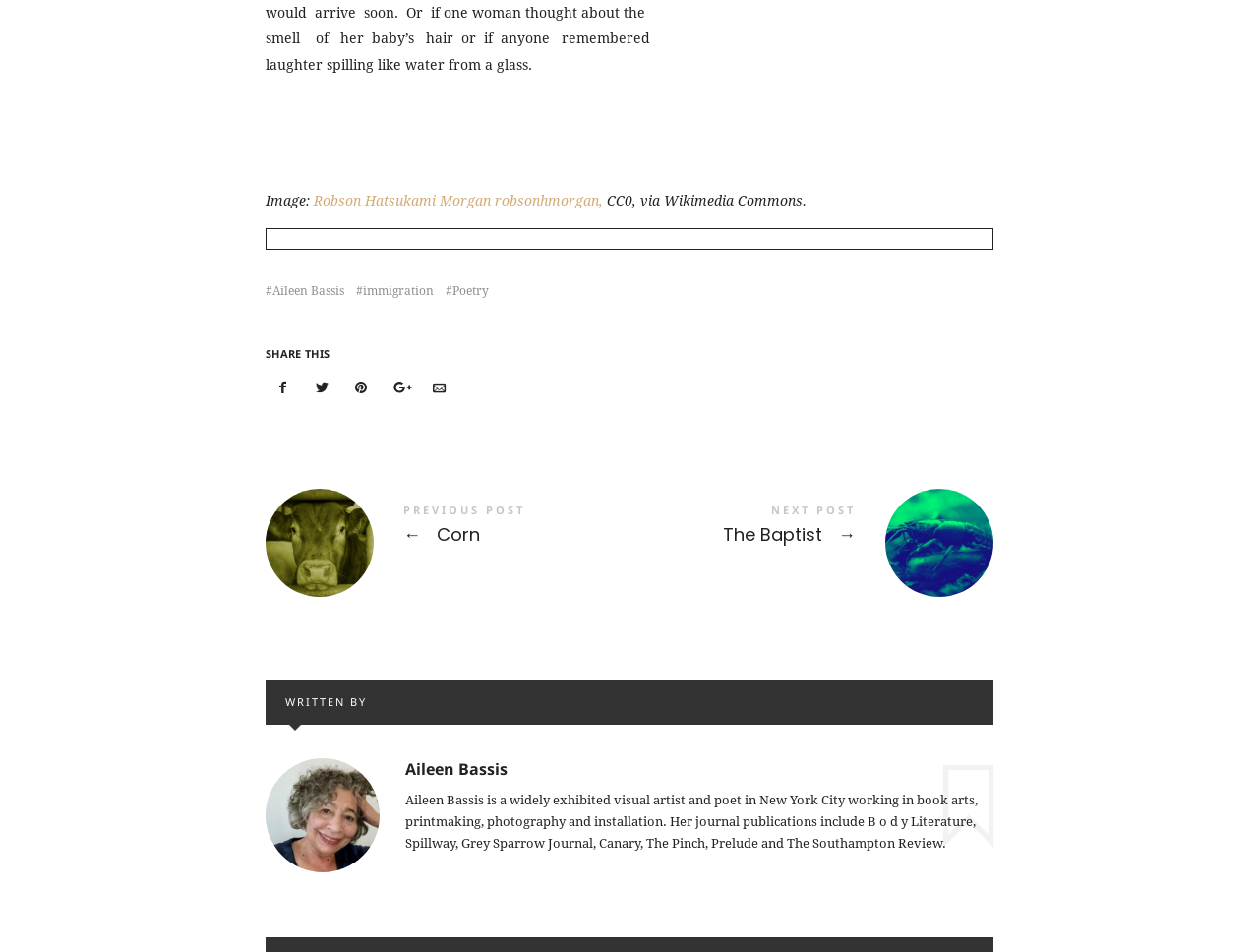Point out the bounding box coordinates of the section to click in order to follow this instruction: "View the next post".

[0.539, 0.548, 0.68, 0.576]